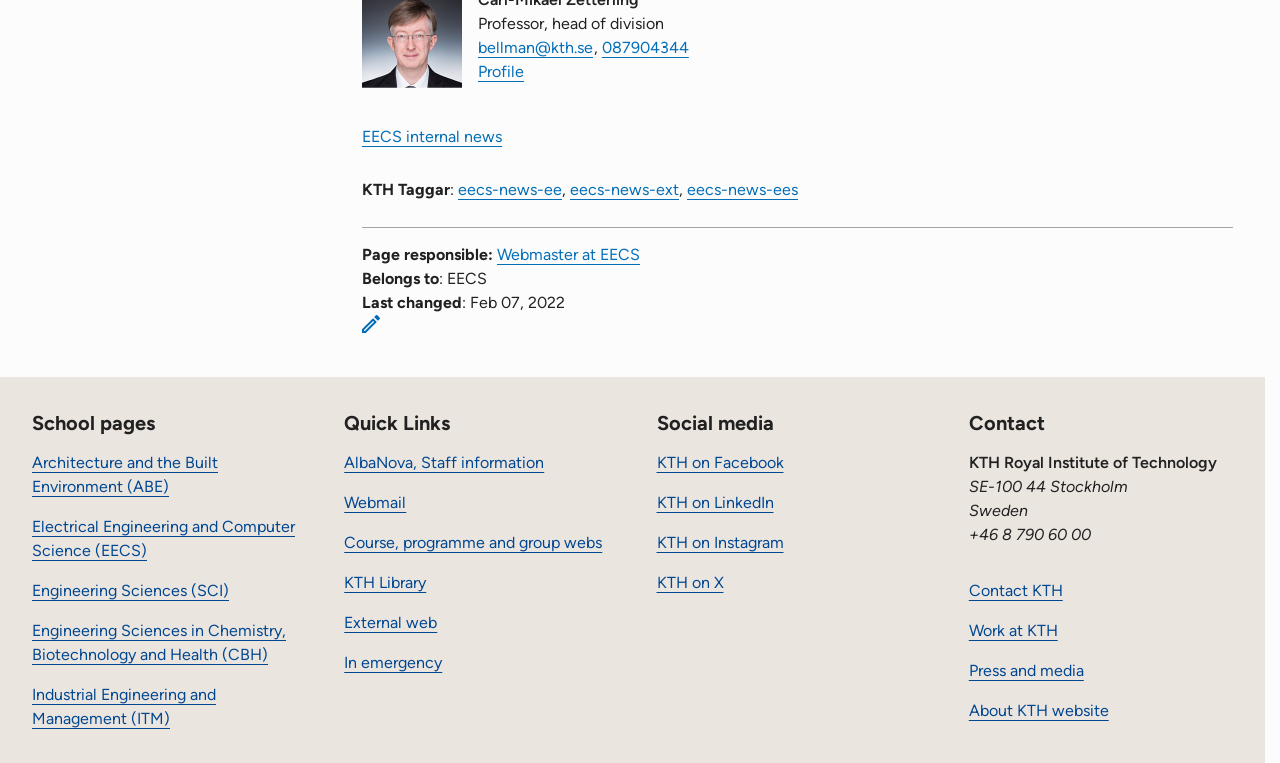Identify the bounding box coordinates of the part that should be clicked to carry out this instruction: "Browse top games of 2021".

None